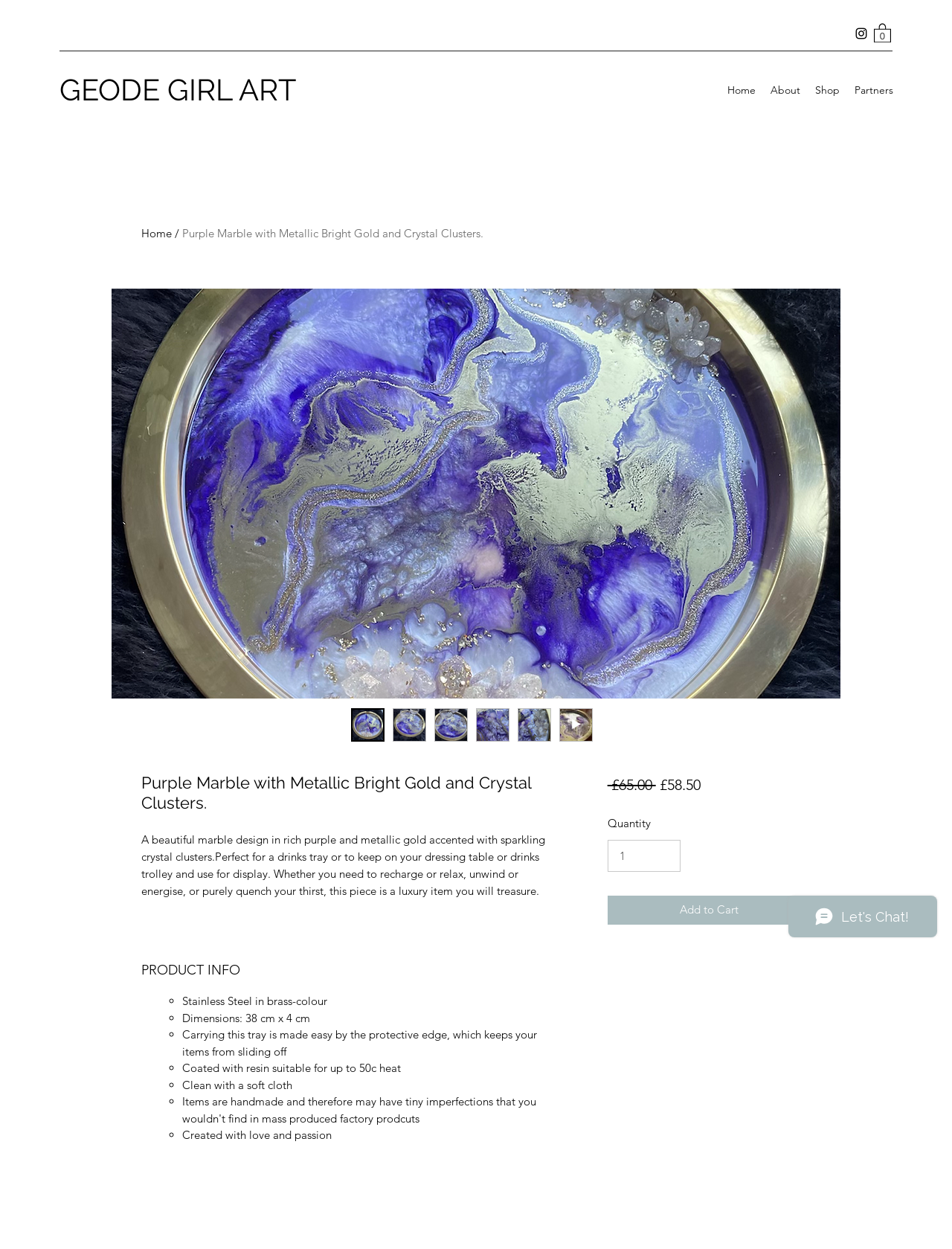What is the price of the tray?
Provide a detailed and extensive answer to the question.

The price of the tray can be found in the product description section, where it is listed as £58.50, which is the sale price. The regular price is £65.00.